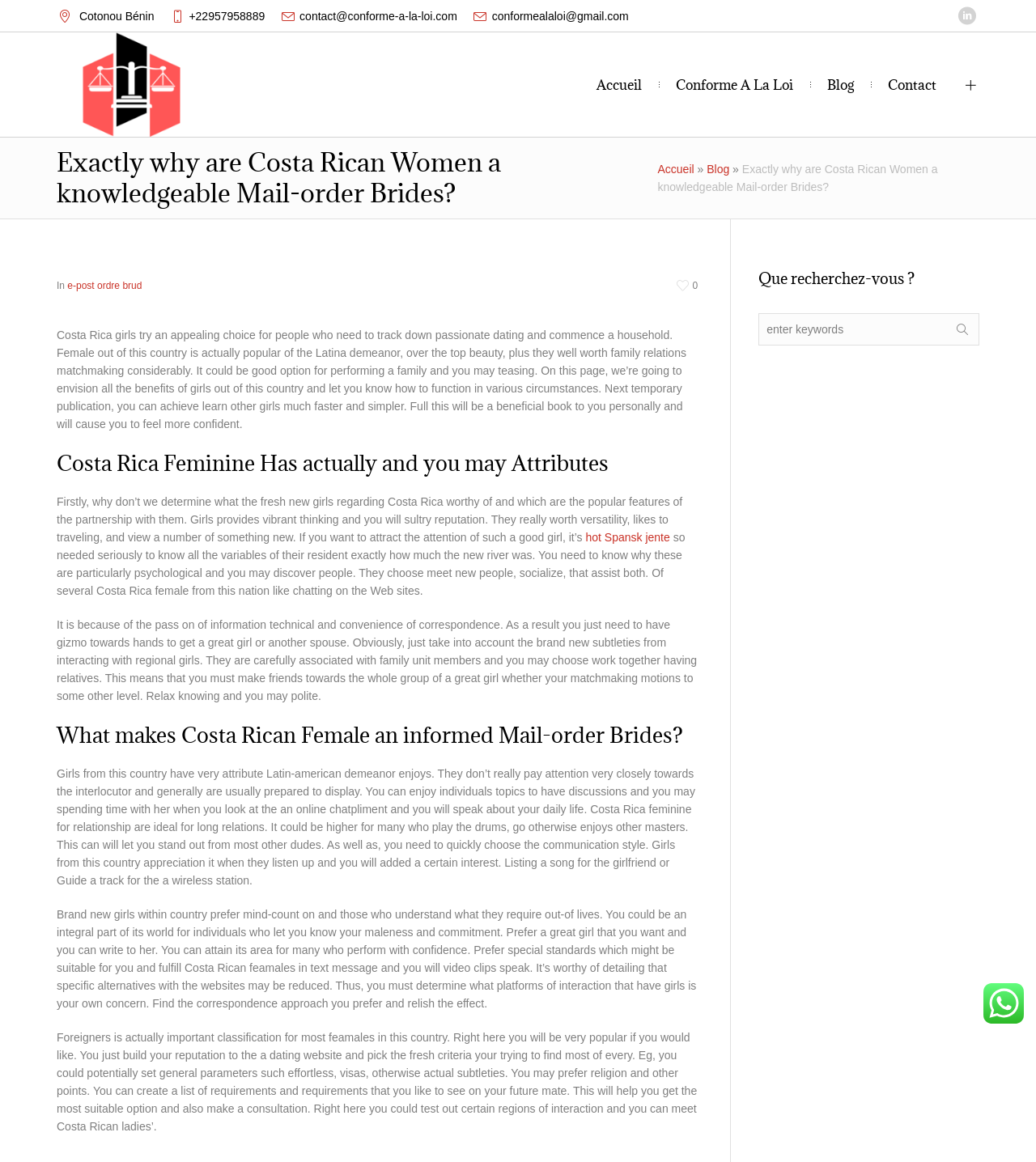Please find the main title text of this webpage.

Exactly why are Costa Rican Women a knowledgeable Mail-order Brides?